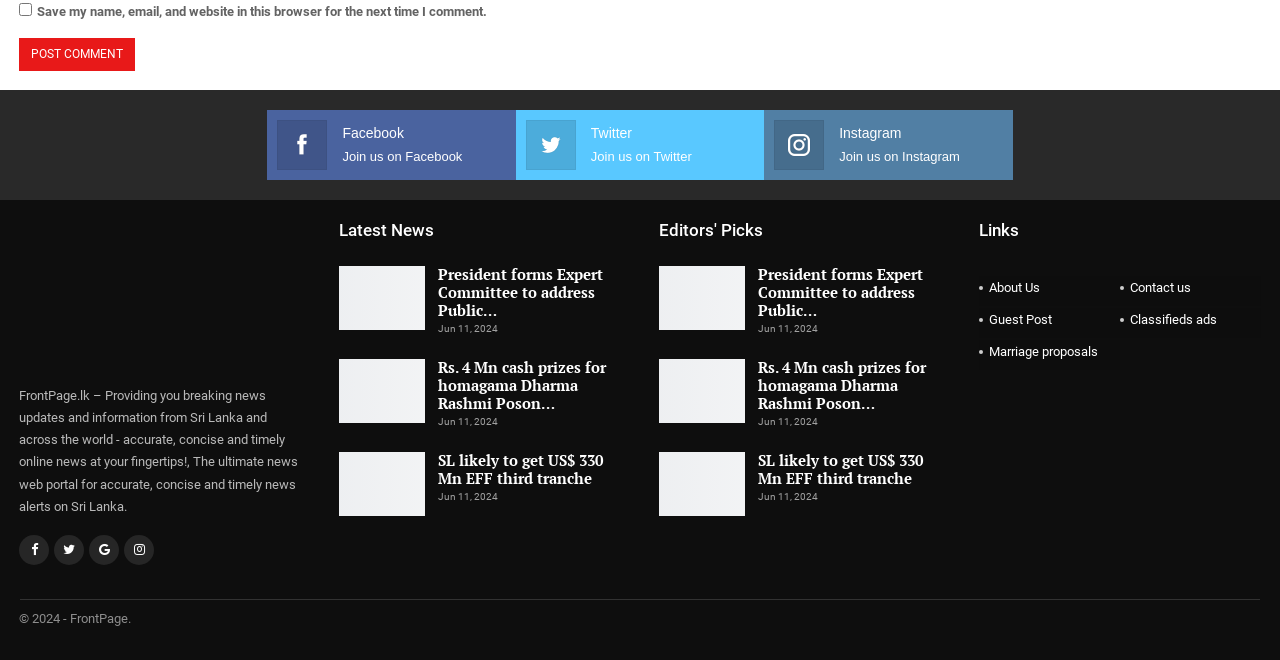From the element description: "About Us", extract the bounding box coordinates of the UI element. The coordinates should be expressed as four float numbers between 0 and 1, in the order [left, top, right, bottom].

[0.765, 0.418, 0.875, 0.464]